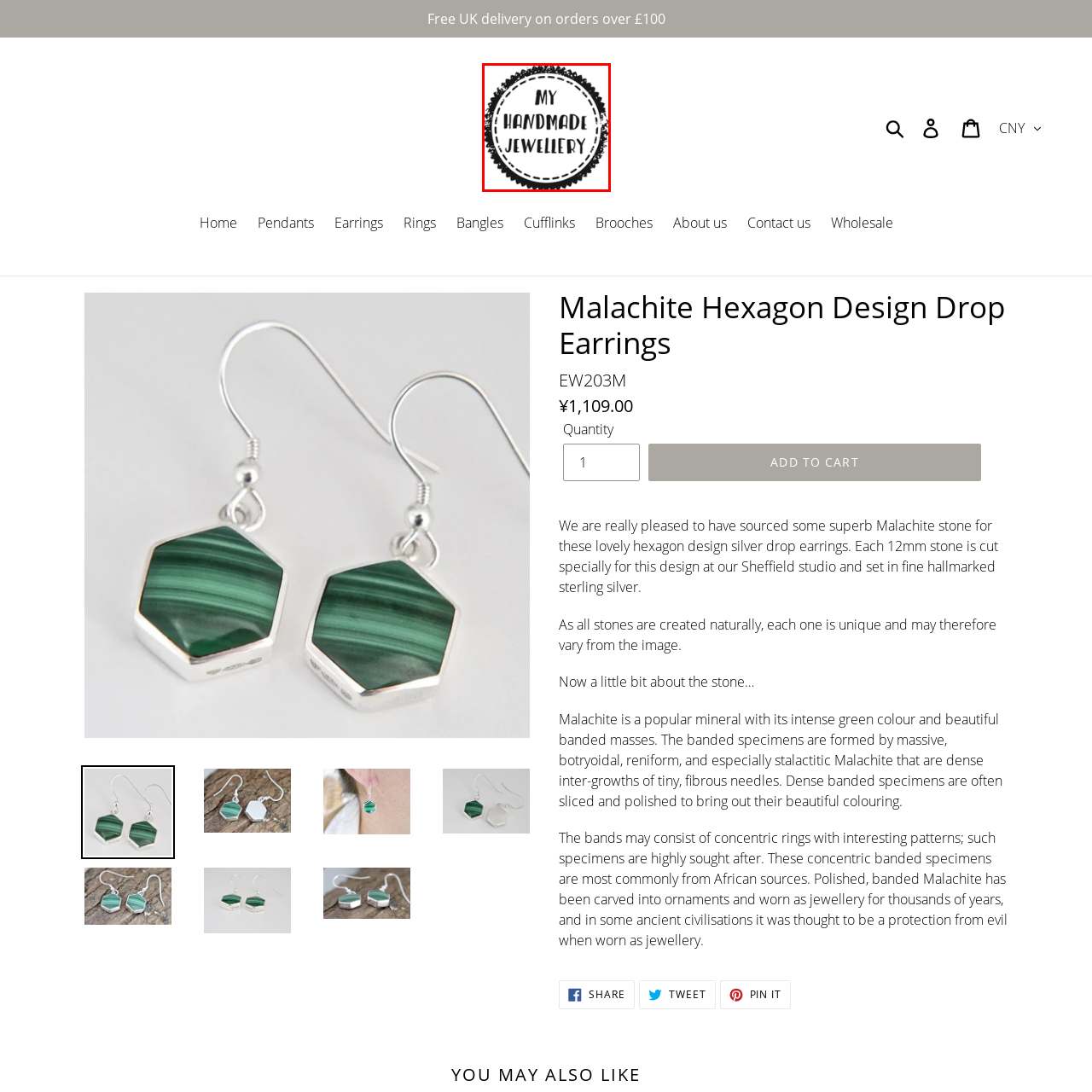What is emphasized by the lettering of the brand name?
Analyze the image highlighted by the red bounding box and give a detailed response to the question using the information from the image.

The brand name is written in bold, stylized lettering, which emphasizes the artisanal and handcrafted quality of their jewellery, conveying a sense of uniqueness and exclusivity.